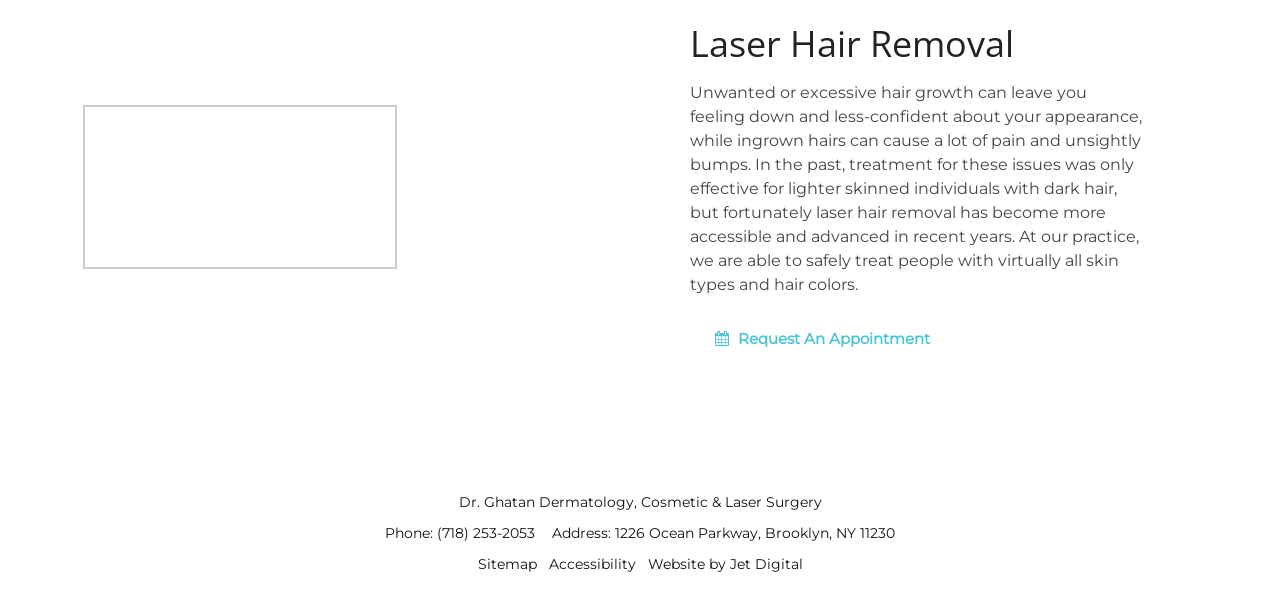Given the description (718) 253-2053, predict the bounding box coordinates of the UI element. Ensure the coordinates are in the format (top-left x, top-left y, bottom-right x, bottom-right y) and all values are between 0 and 1.

[0.341, 0.885, 0.421, 0.915]